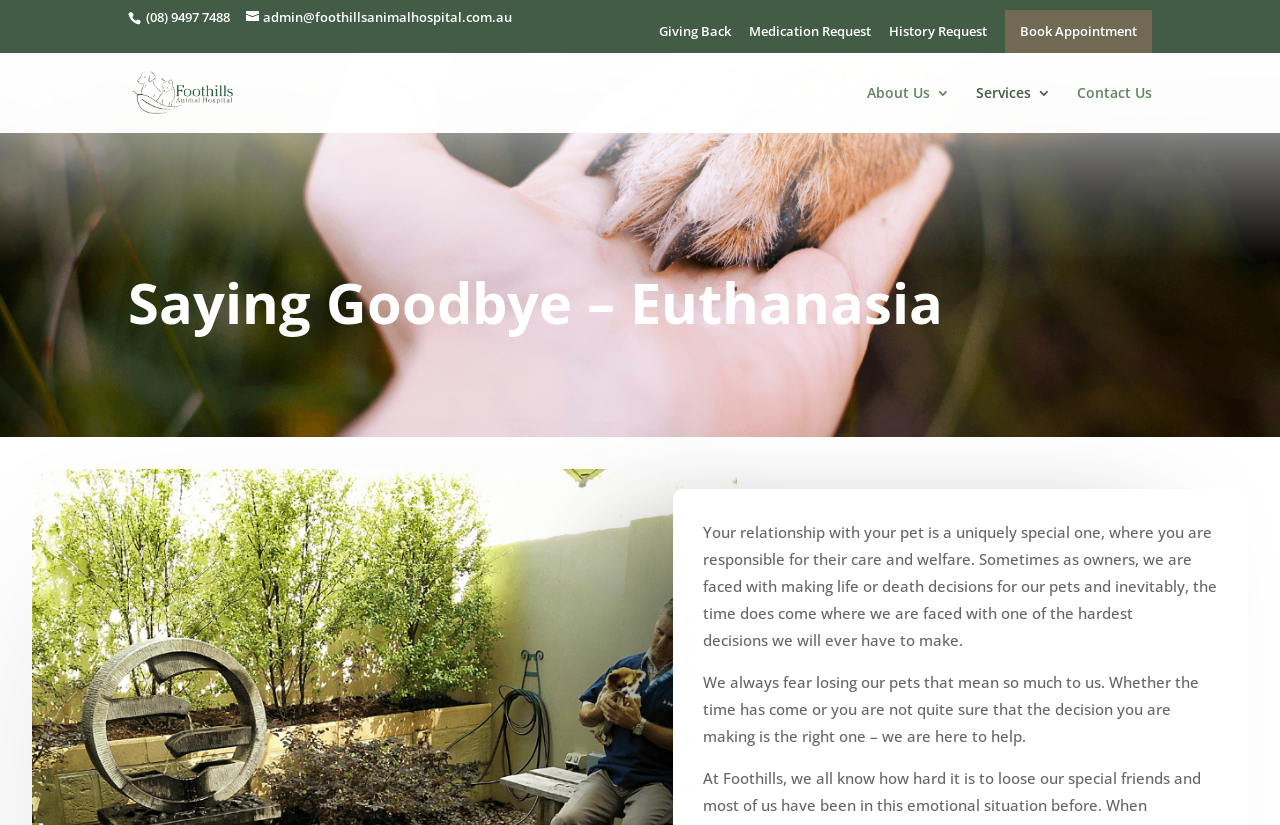Provide a comprehensive description of the webpage.

The webpage is about euthanasia services provided by Foothills Animal Hospital, with a focus on supporting pet owners in making difficult decisions. 

At the top left, there is a phone number "08 9497 7488" and an email address "admin@foothillsanimalhospital.com.au" next to it. 

On the top right, there are several links, including "Giving Back", "Medication Request", "History Request", and "Book Appointment", which are aligned horizontally. 

Below these links, there is a logo of Foothills Animal Hospital, which is an image with a link to the hospital's homepage. 

Further down, there are three more links: "About Us 3", "Services 3", and "Contact Us", which are also aligned horizontally. 

The main content of the webpage starts with a heading "Saying Goodbye – Euthanasia" at the top center. 

Below the heading, there are two paragraphs of text. The first paragraph explains the responsibility of pet owners in making life or death decisions for their pets, and the difficulty of facing such decisions. The second paragraph expresses empathy towards pet owners who fear losing their pets and offers support in making the right decision.